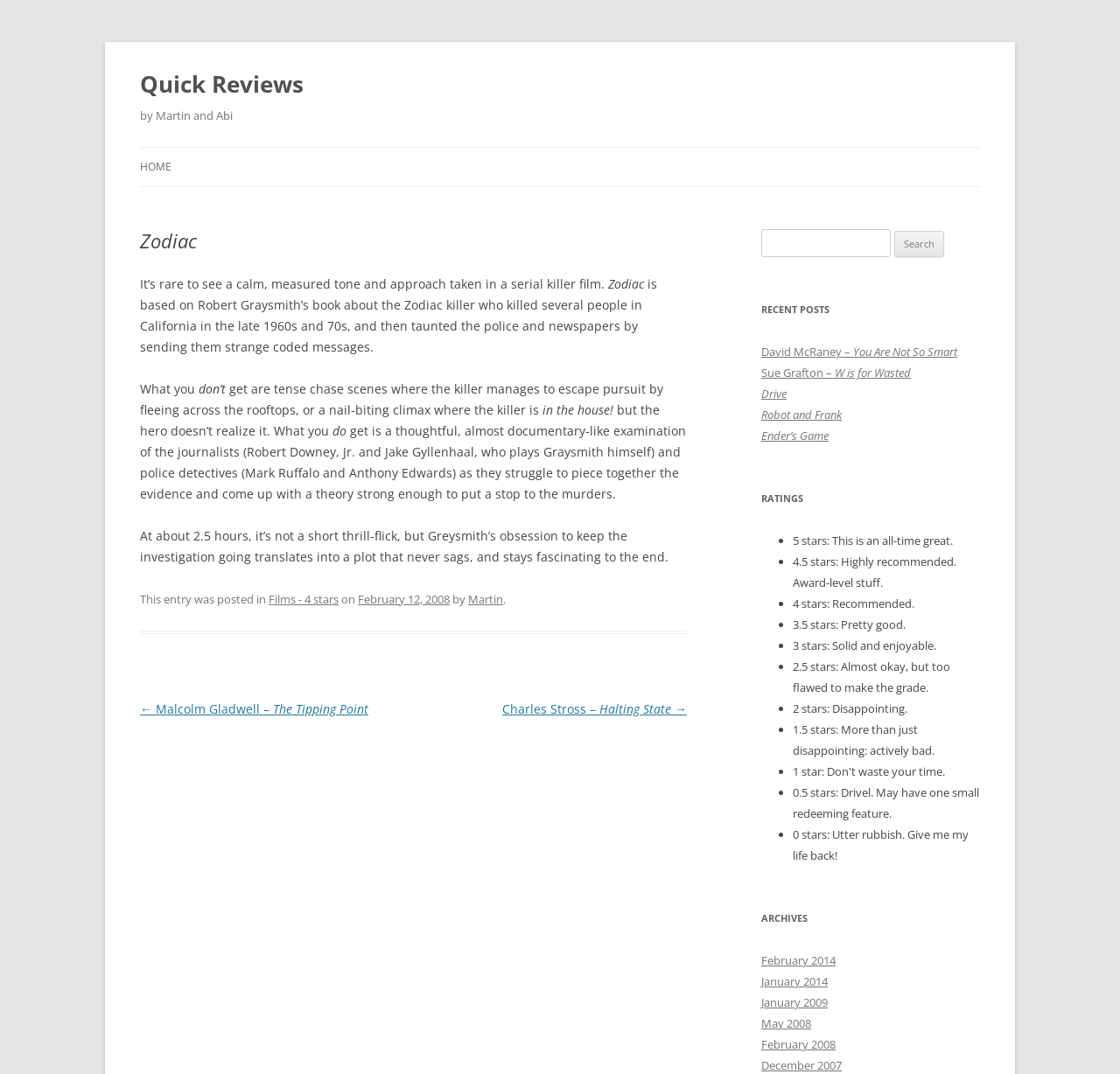Use the details in the image to answer the question thoroughly: 
What is the occupation of the journalists mentioned in the review?

The occupation of the journalists mentioned in the review is journalists and police detectives, which is mentioned in the review text as 'the journalists (Robert Downey, Jr. and Jake Gyllenhaal, who plays Graysmith himself) and police detectives (Mark Ruffalo and Anthony Edwards)'.